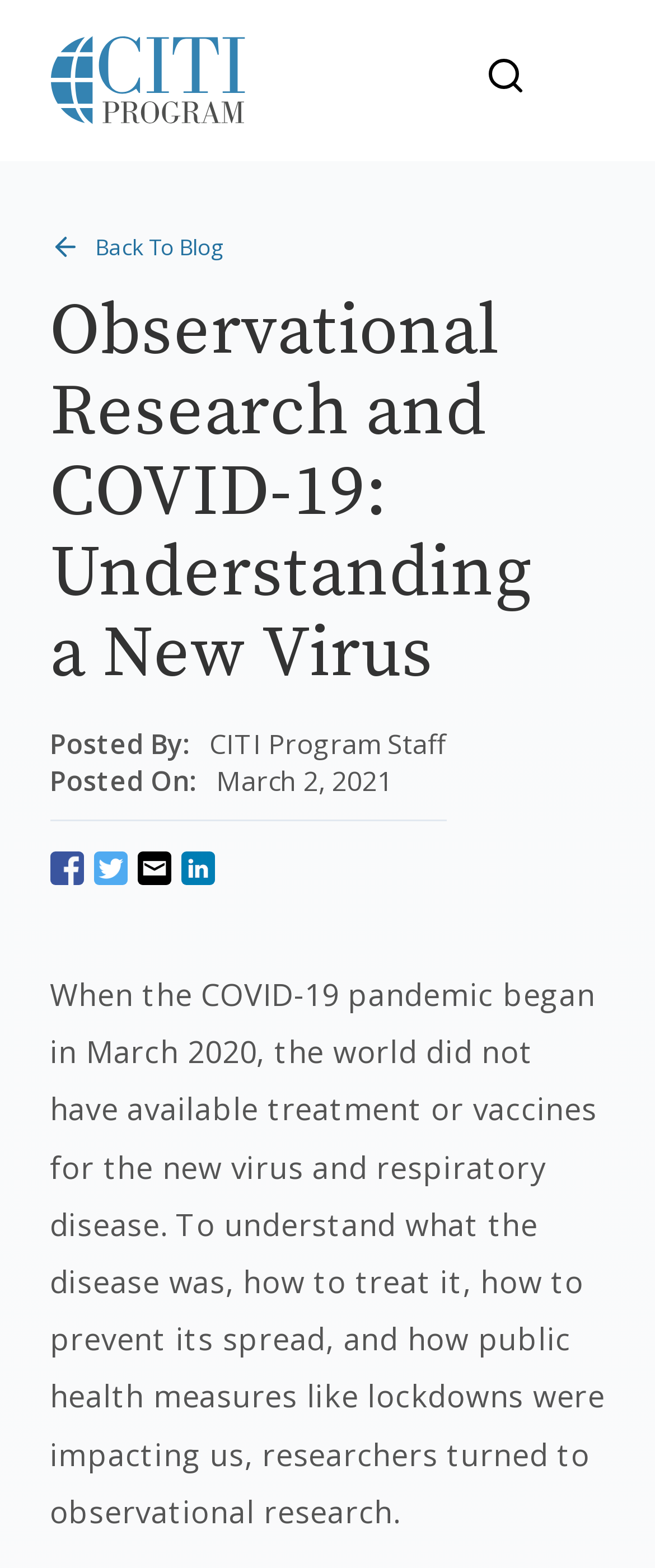What is the purpose of observational research in the context of COVID-19?
Carefully analyze the image and provide a detailed answer to the question.

According to the webpage, when the COVID-19 pandemic began, researchers turned to observational research to understand what the disease was, how to treat it, how to prevent its spread, and how public health measures like lockdowns were impacting us.